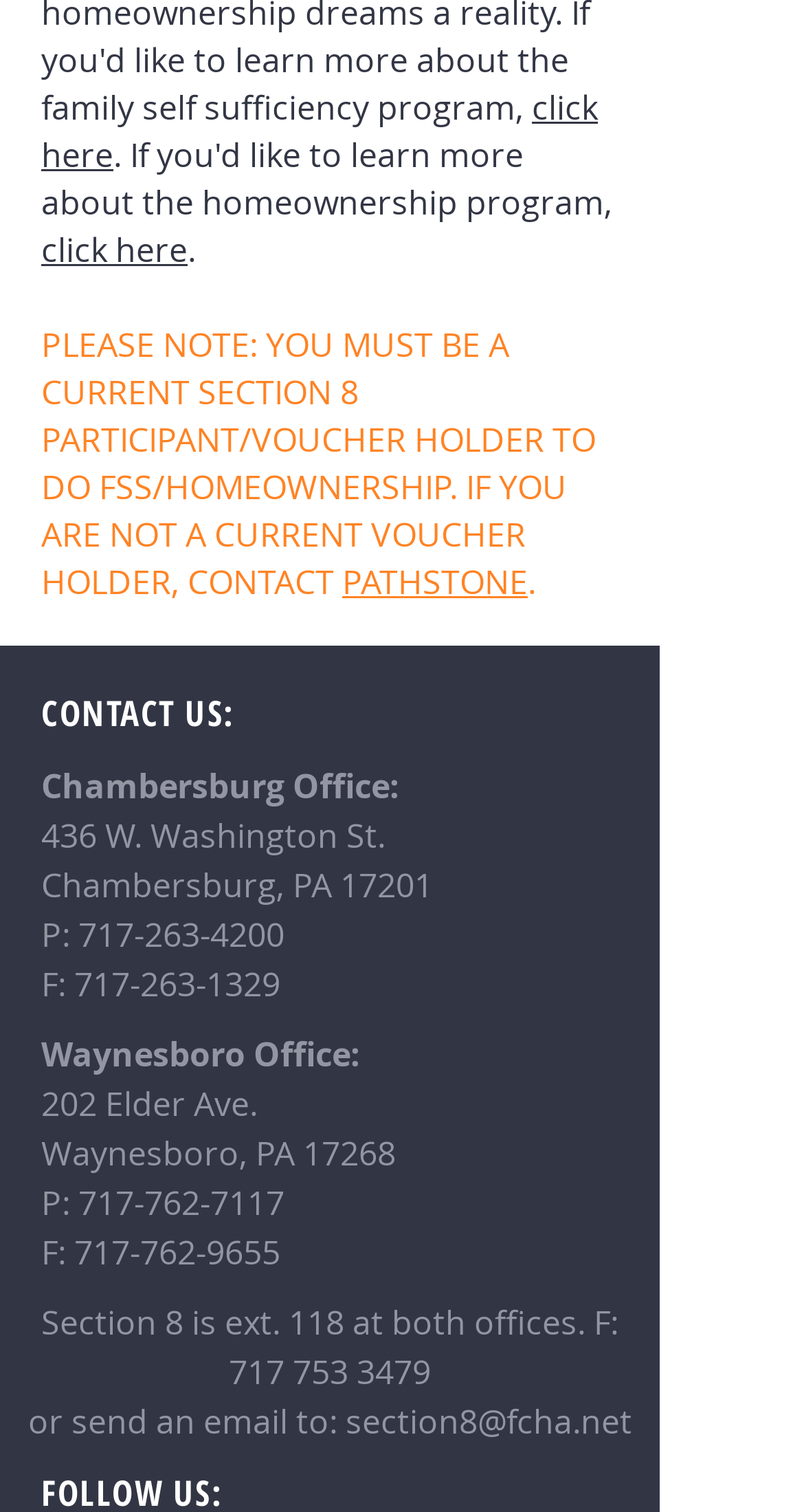What is the email address to contact for Section 8?
Examine the image and provide an in-depth answer to the question.

The email address is mentioned in a link element at the bottom of the webpage, as part of the contact information for Section 8.